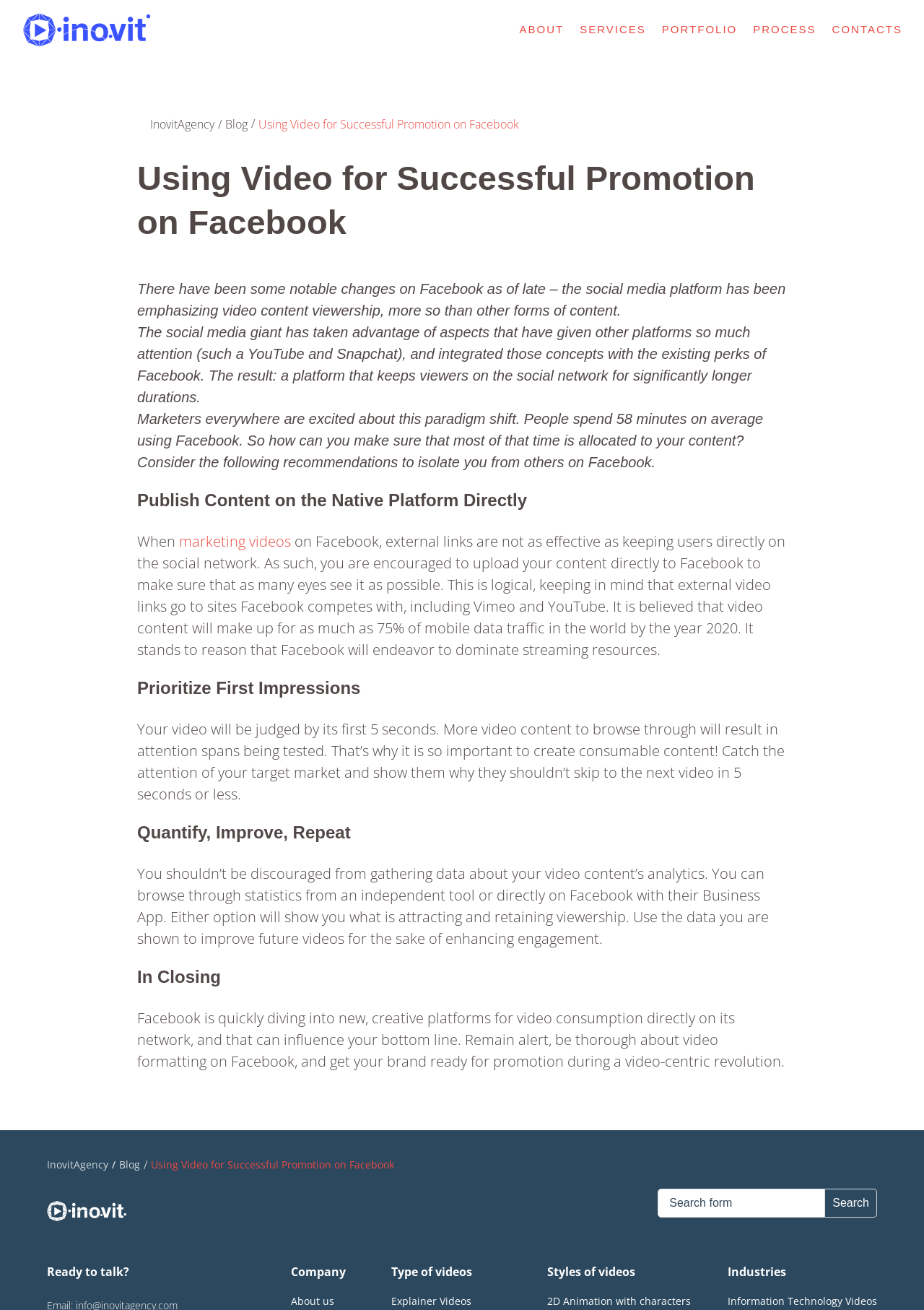What type of videos does the company offer?
Provide a comprehensive and detailed answer to the question.

Based on the webpage, the company offers various types of videos, including Explainer Videos, as indicated by the link 'Explainer Videos' under the 'Type of videos' section.